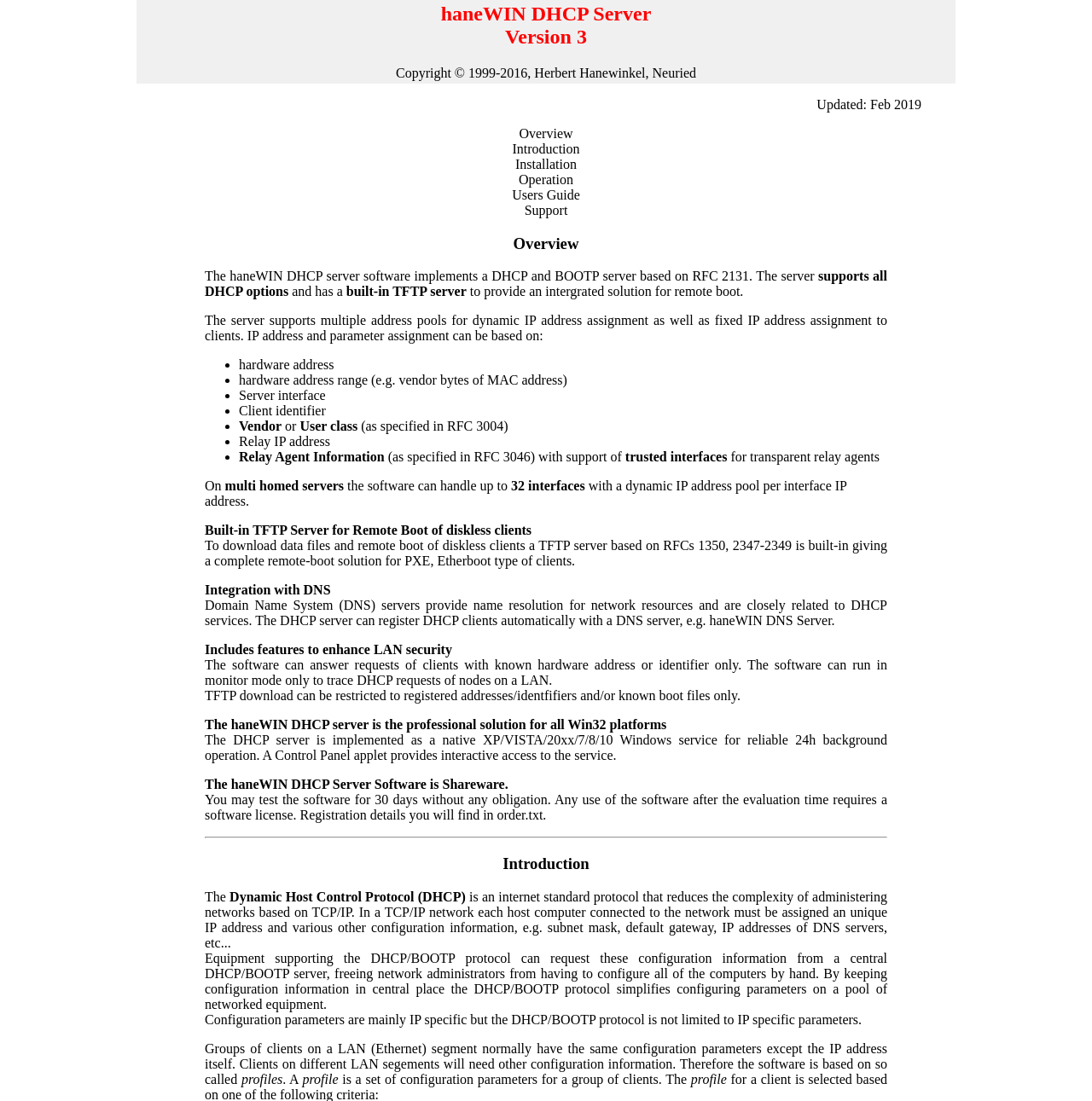Locate the bounding box coordinates of the clickable region necessary to complete the following instruction: "Click on haneWIN DNS Server". Provide the coordinates in the format of four float numbers between 0 and 1, i.e., [left, top, right, bottom].

[0.65, 0.557, 0.761, 0.57]